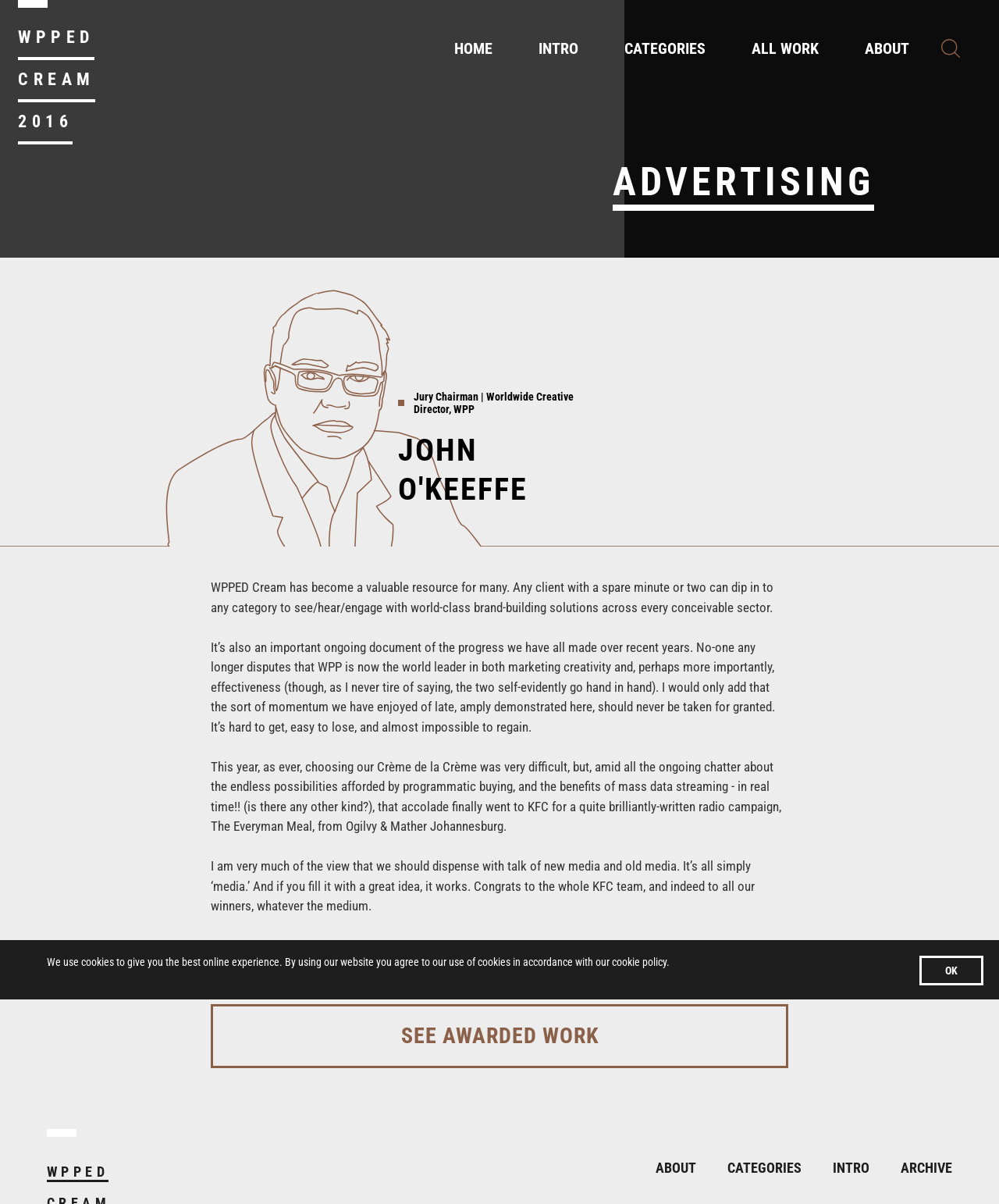Please specify the bounding box coordinates of the clickable section necessary to execute the following command: "view awarded work".

[0.211, 0.834, 0.789, 0.887]